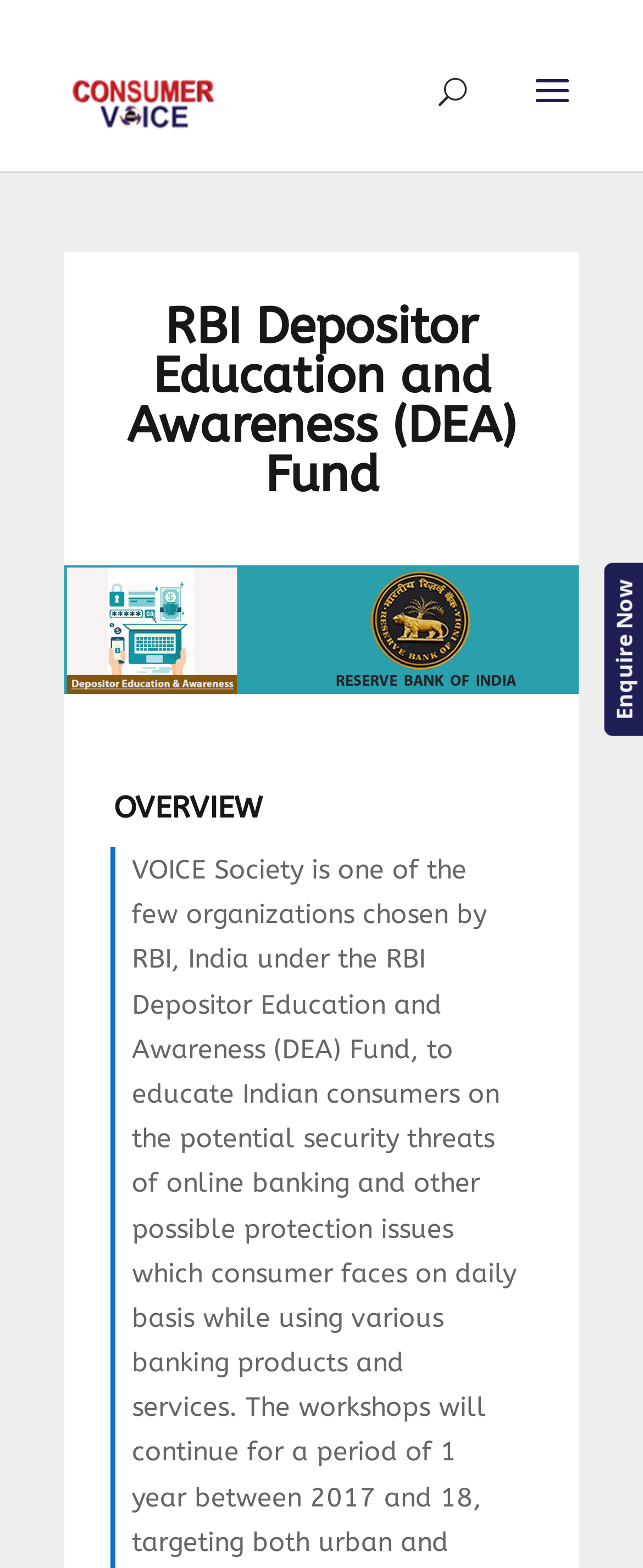What is the RBI Depositor Education and Awareness (DEA) Fund for?
Please give a detailed and elaborate answer to the question based on the image.

The webpage has a heading 'RBI Depositor Education and Awareness (DEA) Fund' followed by a subheading 'OVERVIEW'. This implies that the webpage provides an overview of the RBI Depositor Education and Awareness (DEA) Fund, but the specific details of its purpose are not explicitly stated on this webpage.